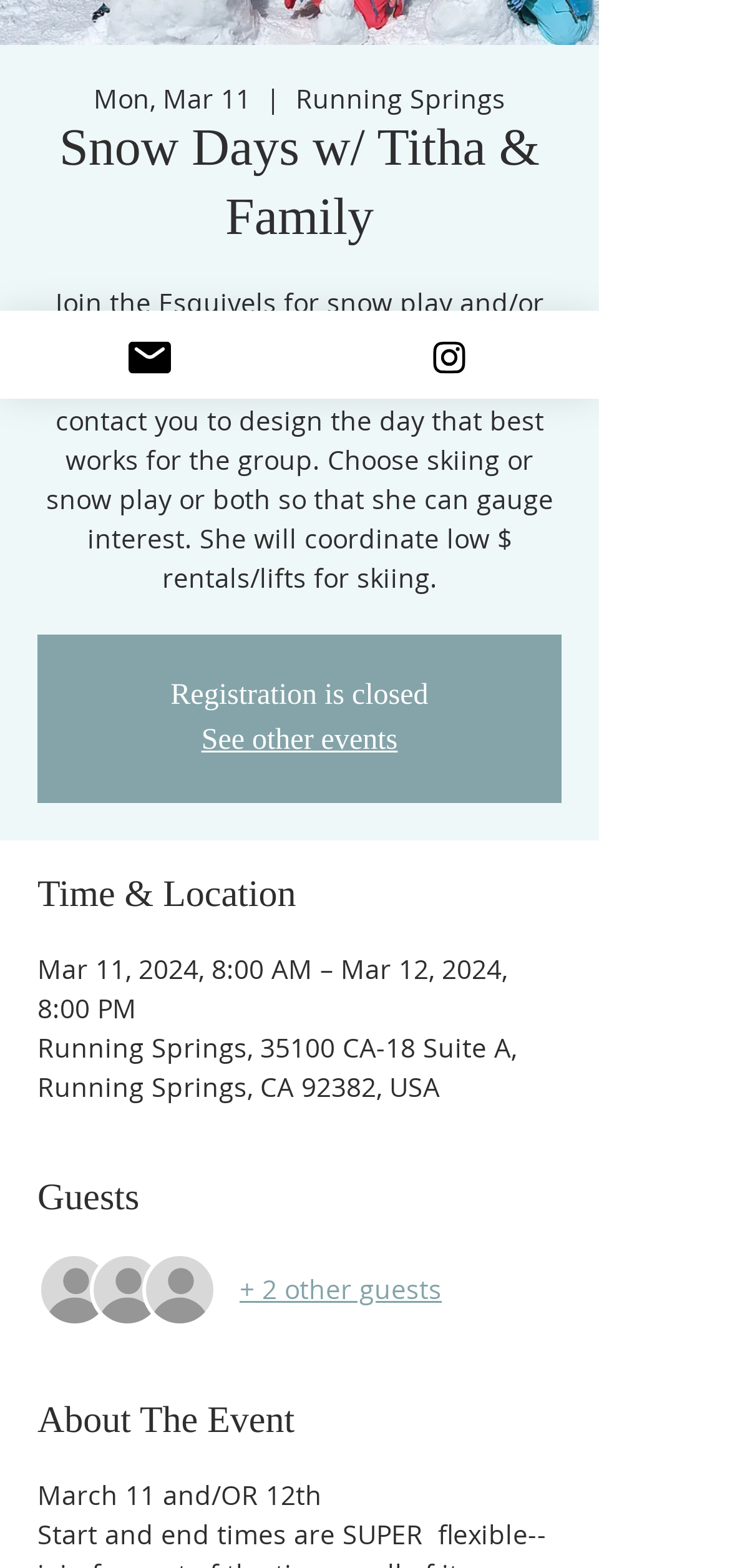Given the element description: "+ 2 other guests", predict the bounding box coordinates of this UI element. The coordinates must be four float numbers between 0 and 1, given as [left, top, right, bottom].

[0.051, 0.799, 0.605, 0.848]